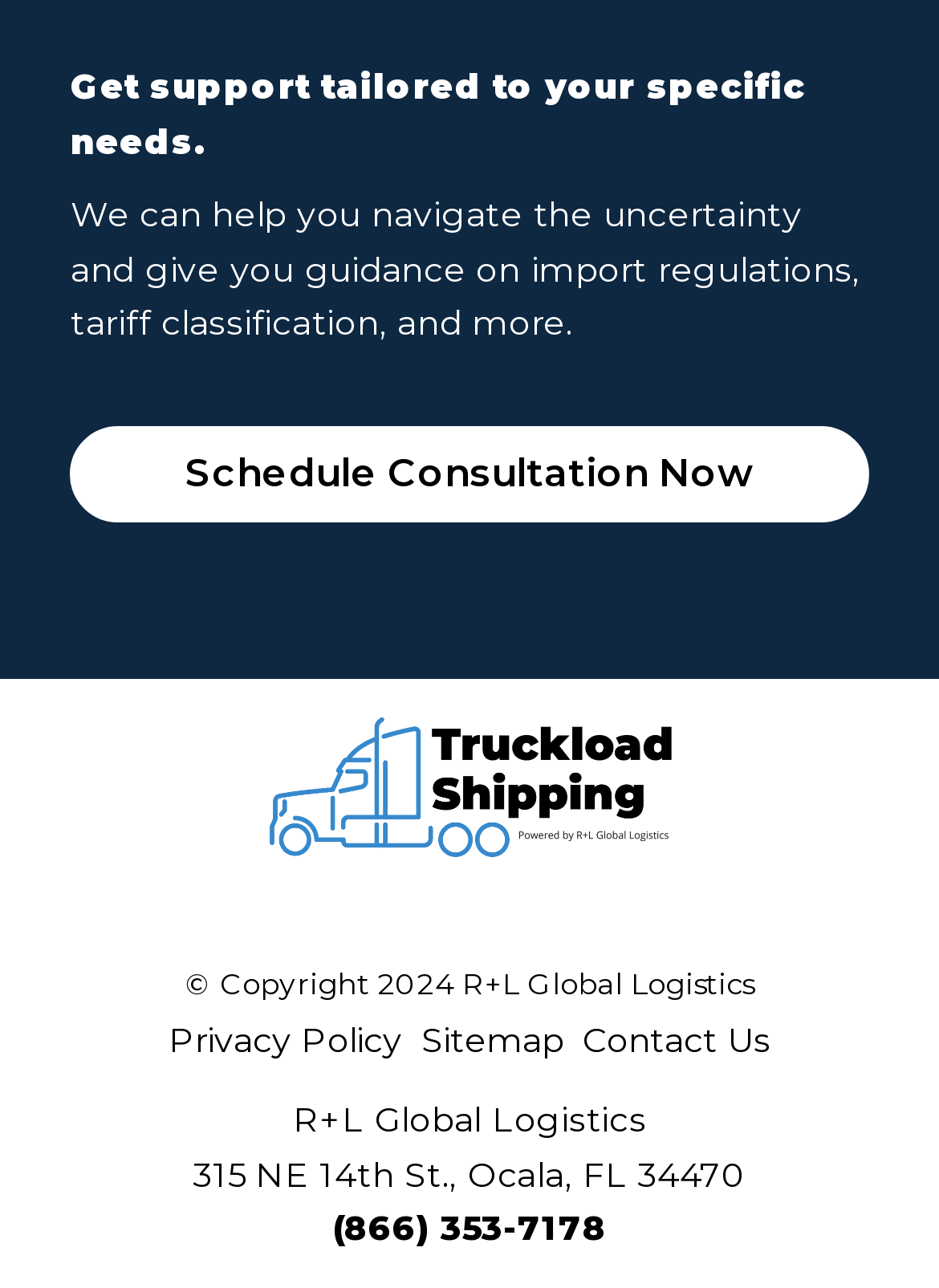What is the address mentioned on the webpage?
Look at the image and answer the question with a single word or phrase.

315 NE 14th St., Ocala, FL 34470